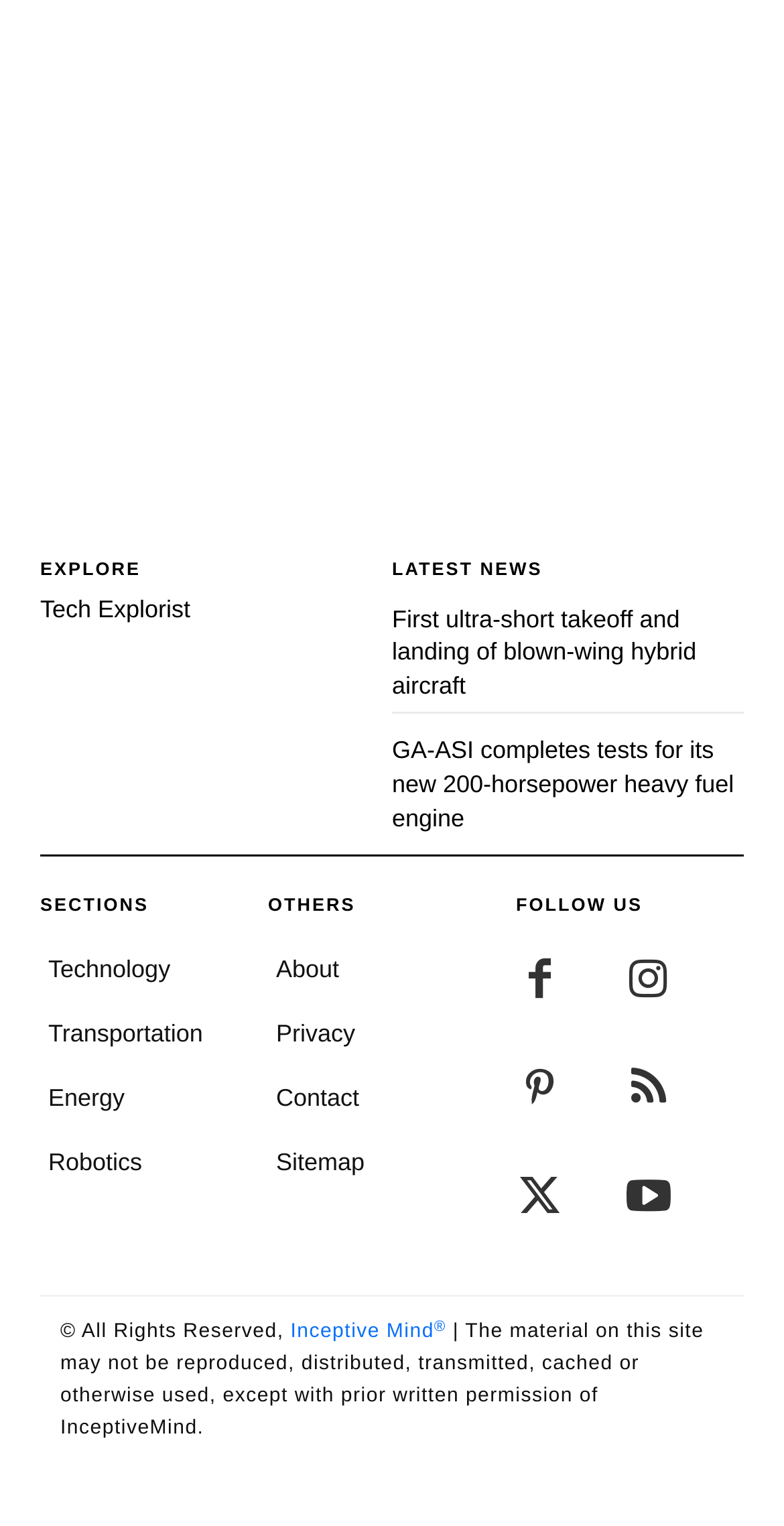What is the main topic of the webpage?
Give a single word or phrase as your answer by examining the image.

Technology news